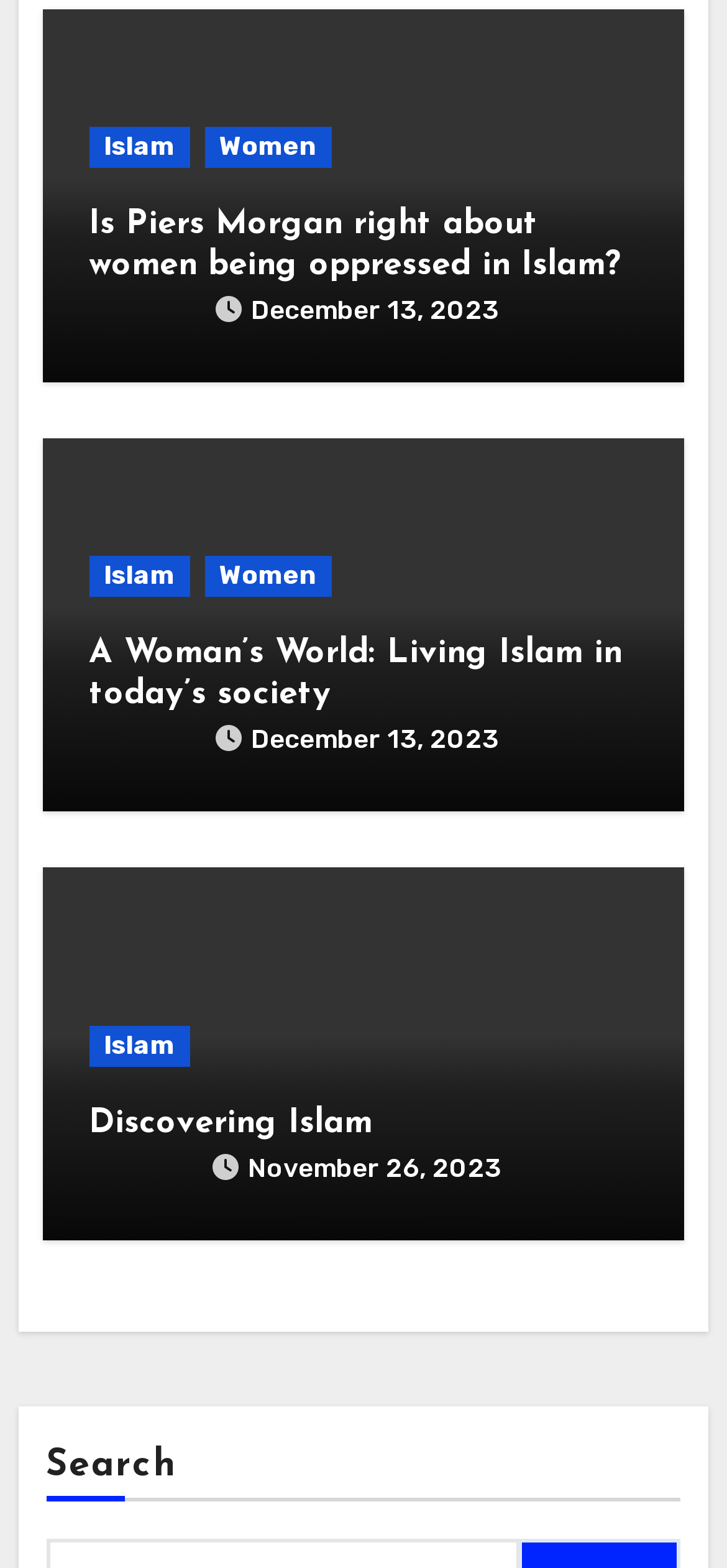Identify the bounding box coordinates for the UI element described as: "input value="1 passenger" aria-label="Passengers"".

None